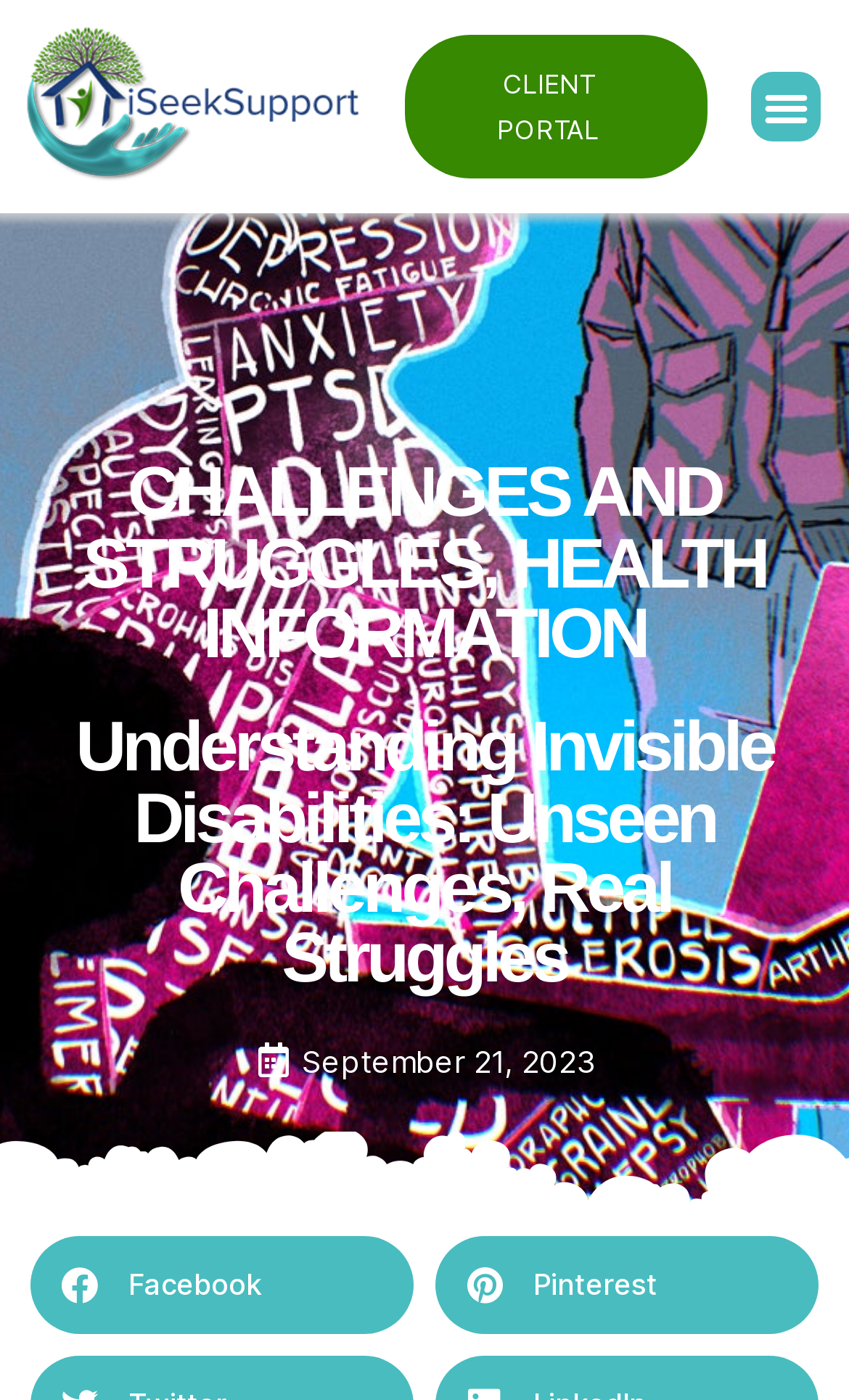Is the menu toggle button expanded?
Based on the image, provide your answer in one word or phrase.

No